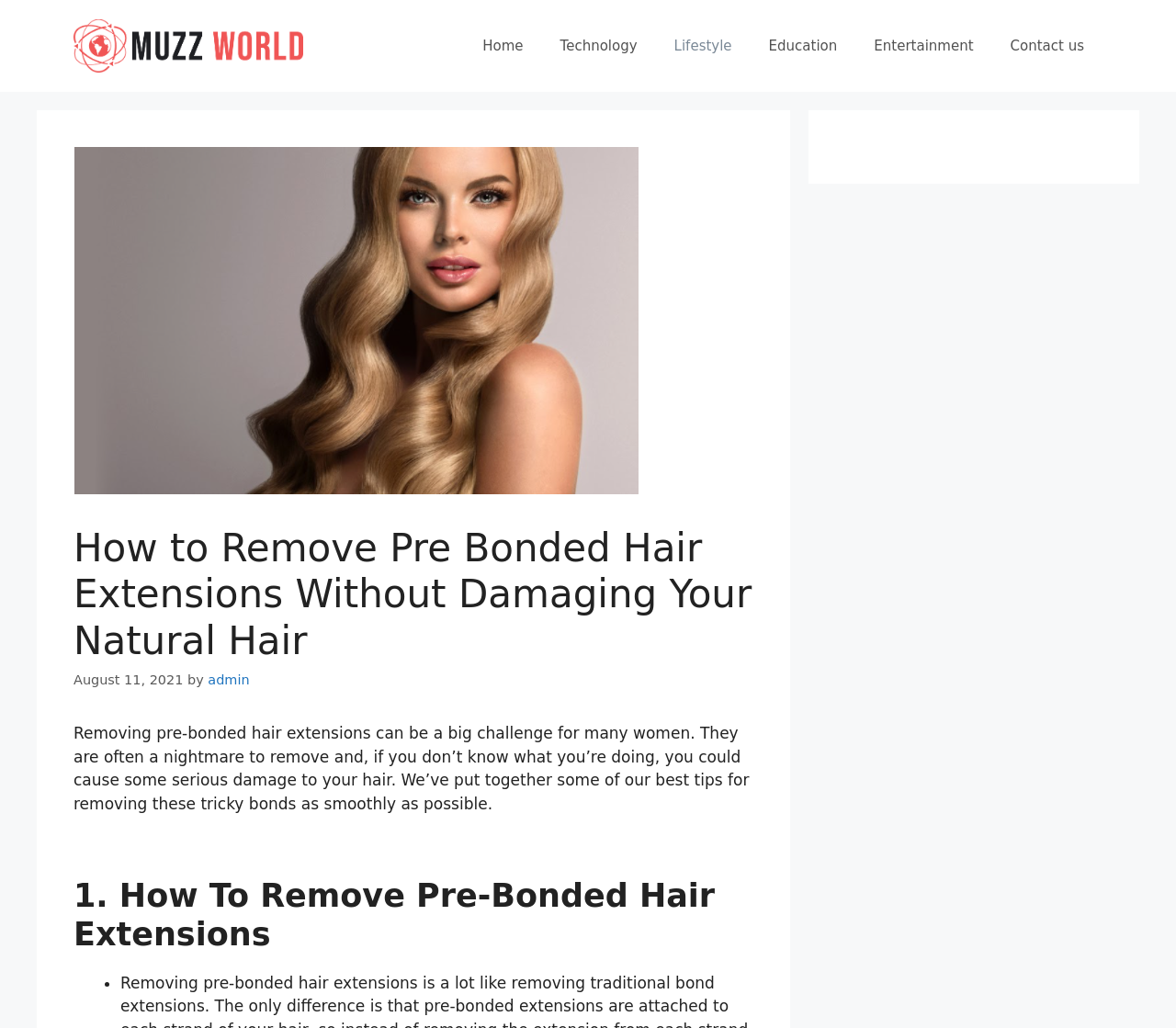Pinpoint the bounding box coordinates of the element that must be clicked to accomplish the following instruction: "Click on the Muzz World logo". The coordinates should be in the format of four float numbers between 0 and 1, i.e., [left, top, right, bottom].

[0.062, 0.018, 0.258, 0.071]